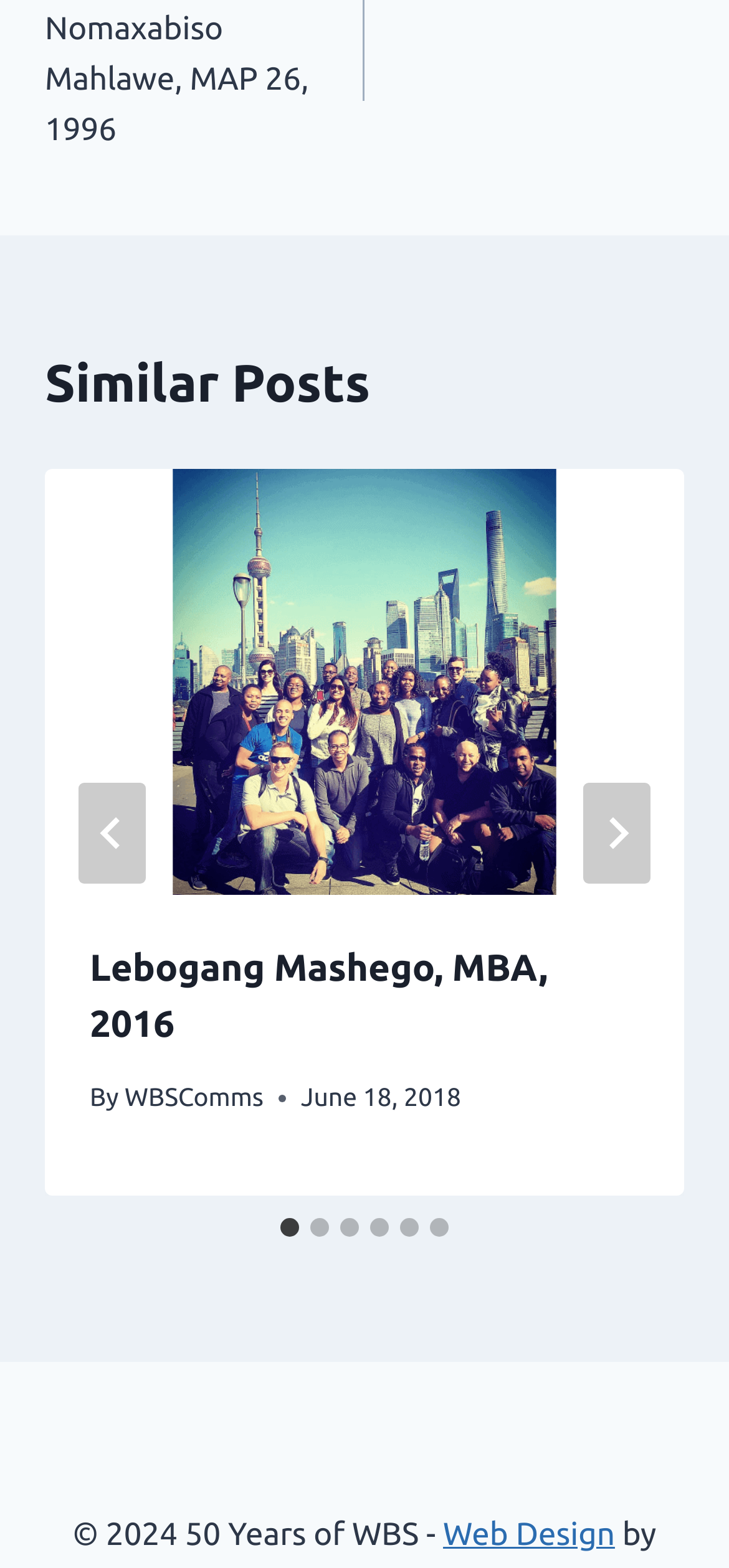Can you look at the image and give a comprehensive answer to the question:
What is the copyright year mentioned at the bottom of the page?

I found the copyright year mentioned at the bottom of the page by looking at the StaticText element with the ID 285, which contains the text '© 2024 50 Years of WBS -'.